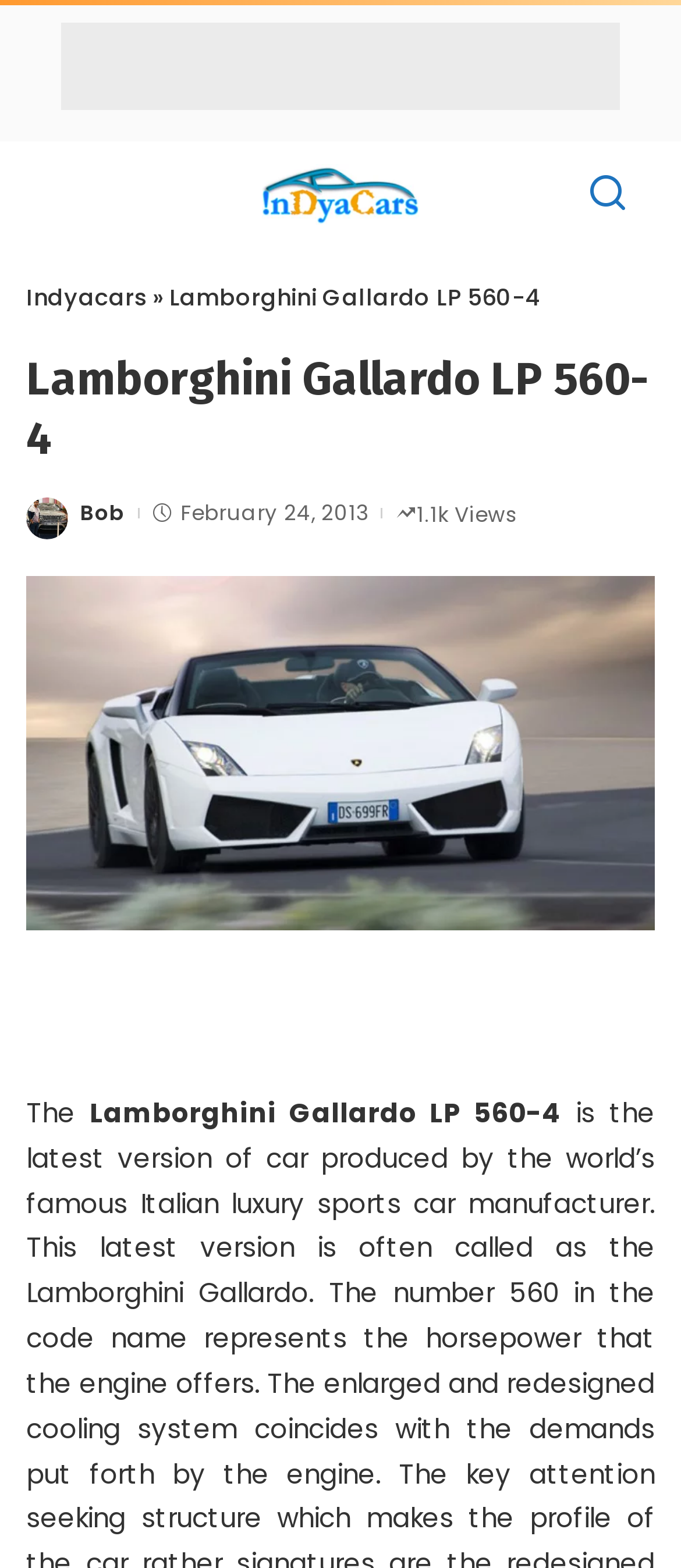Find the bounding box coordinates corresponding to the UI element with the description: "Indyacars". The coordinates should be formatted as [left, top, right, bottom], with values as floats between 0 and 1.

[0.038, 0.179, 0.216, 0.201]